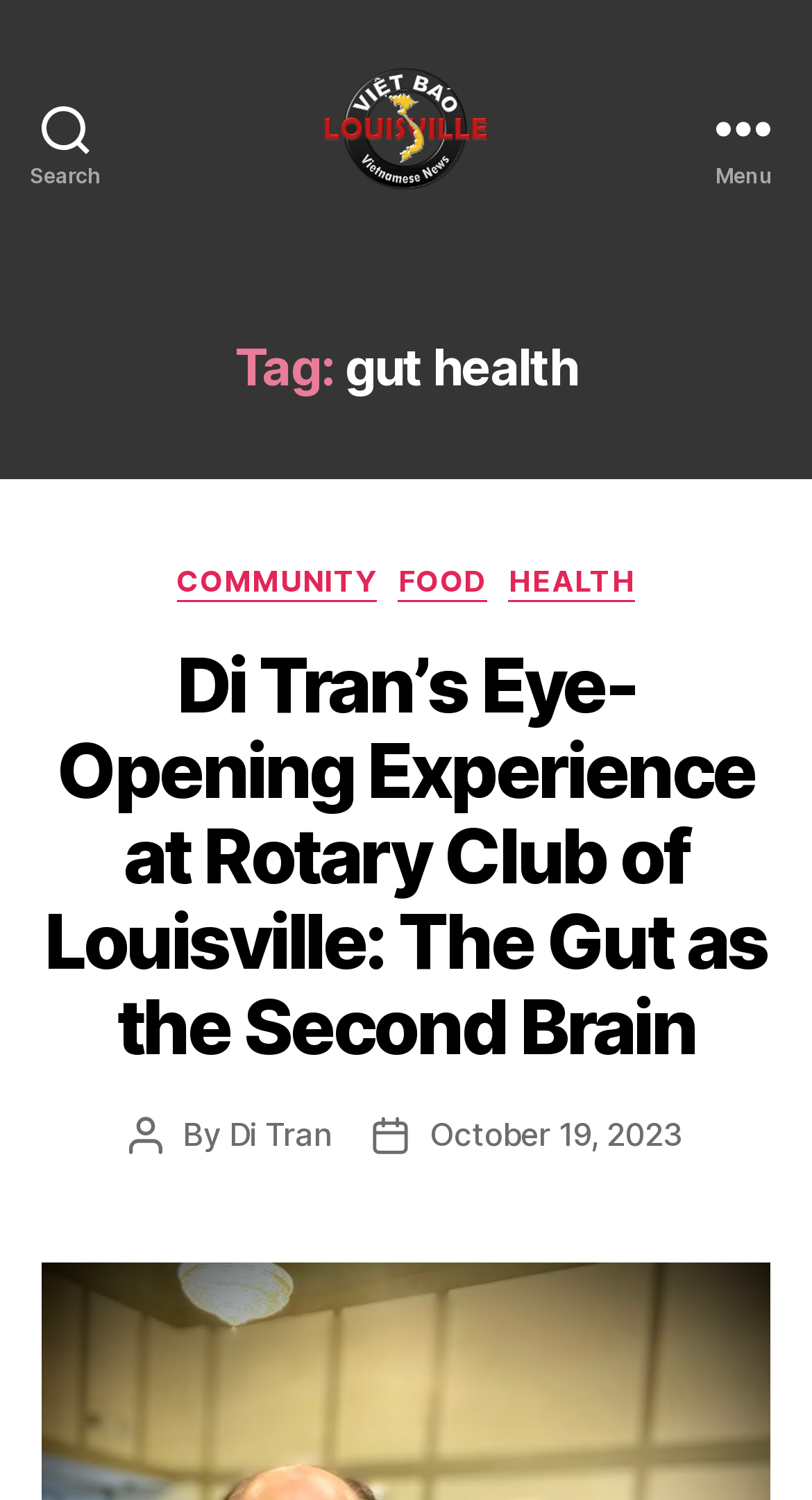Please identify the bounding box coordinates of the element that needs to be clicked to perform the following instruction: "Visit Viet Bao Louisville KY homepage".

[0.398, 0.044, 0.602, 0.127]